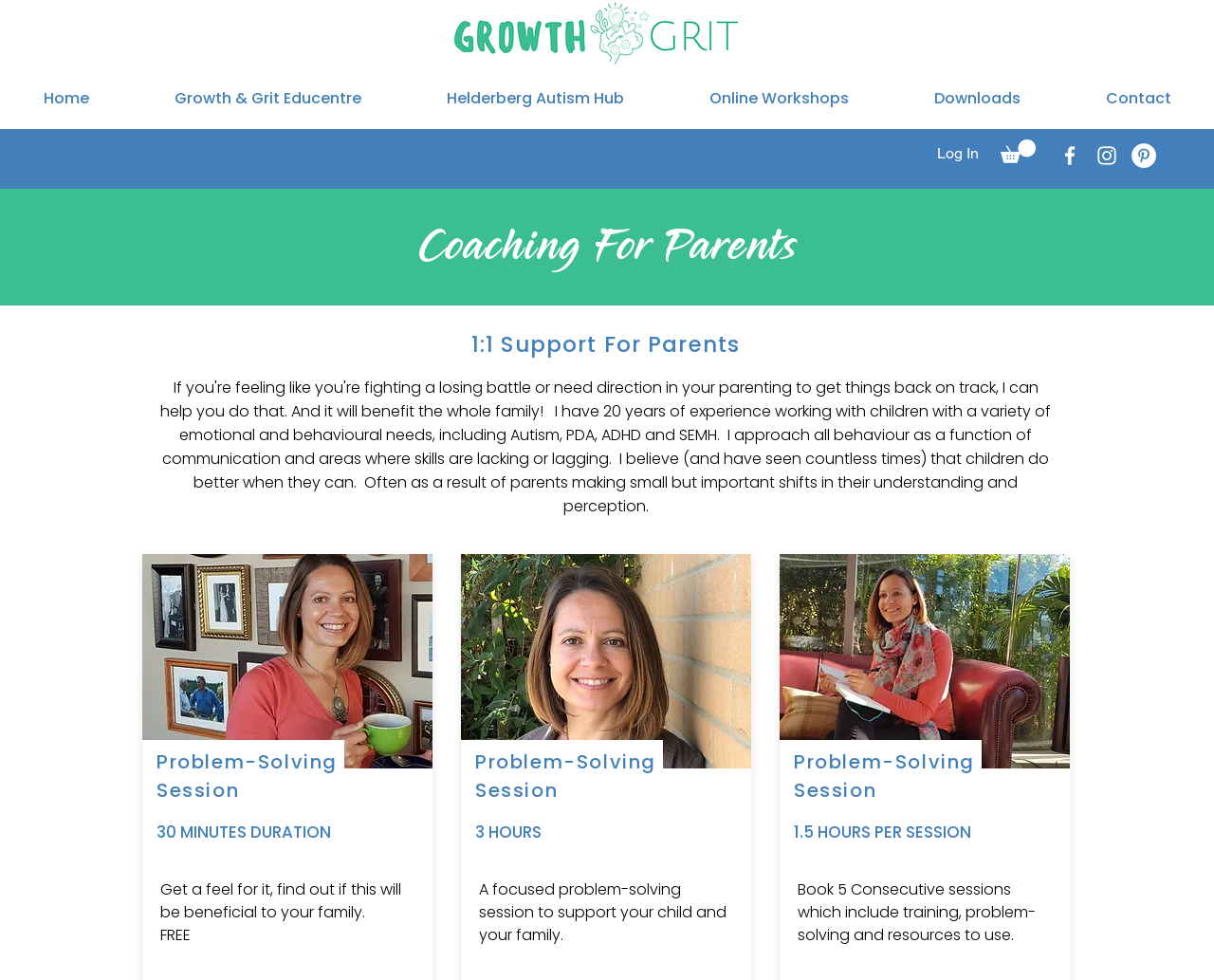Please find the bounding box coordinates for the clickable element needed to perform this instruction: "Log In to the website".

[0.73, 0.139, 0.817, 0.176]